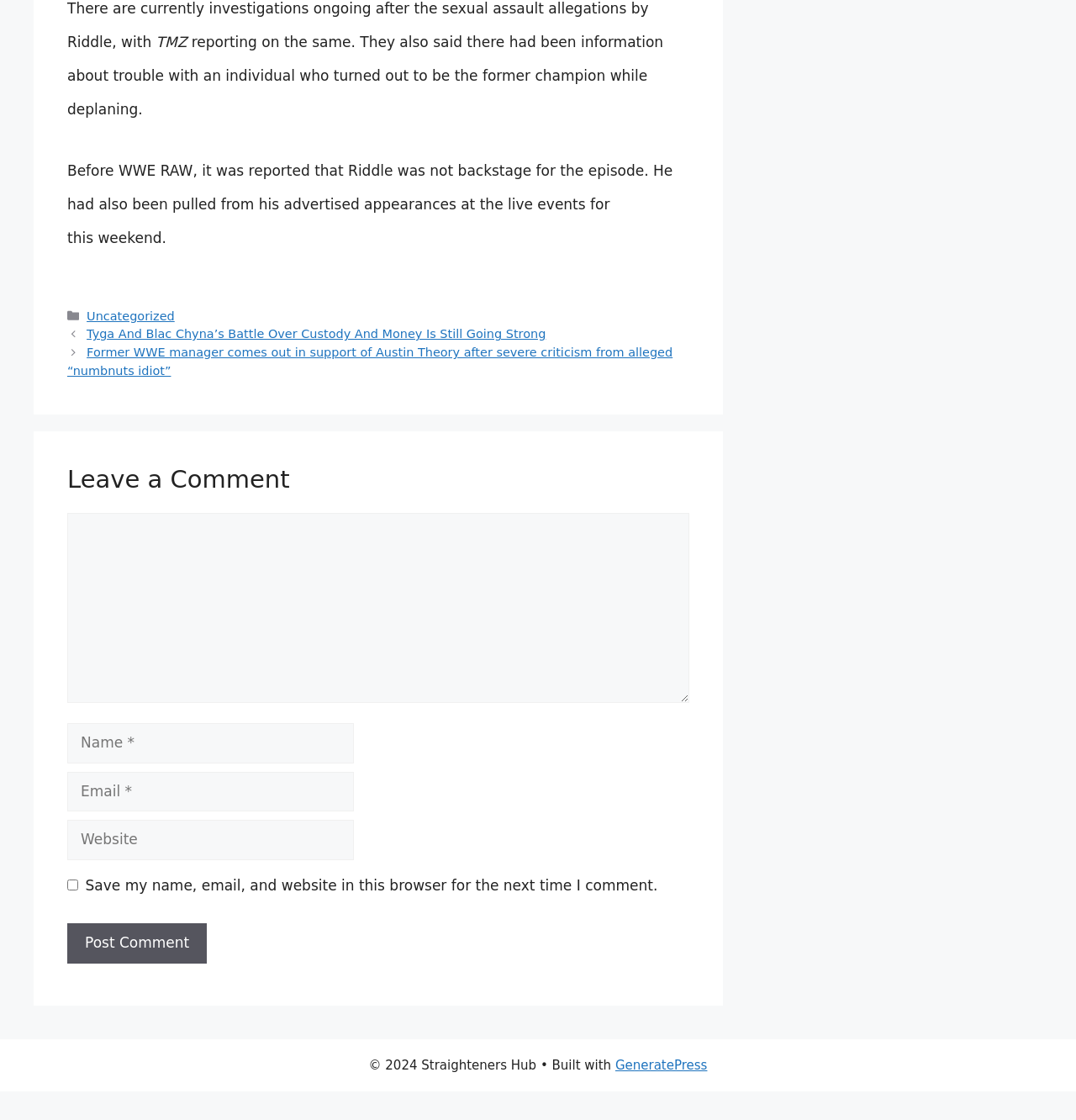How many links are in the 'Posts' section?
Please describe in detail the information shown in the image to answer the question.

The 'Posts' section contains two links, which are 'Tyga And Blac Chyna’s Battle Over Custody And Money Is Still Going Strong' and 'Former WWE manager comes out in support of Austin Theory after severe criticism from alleged “numbnuts idiot”'.